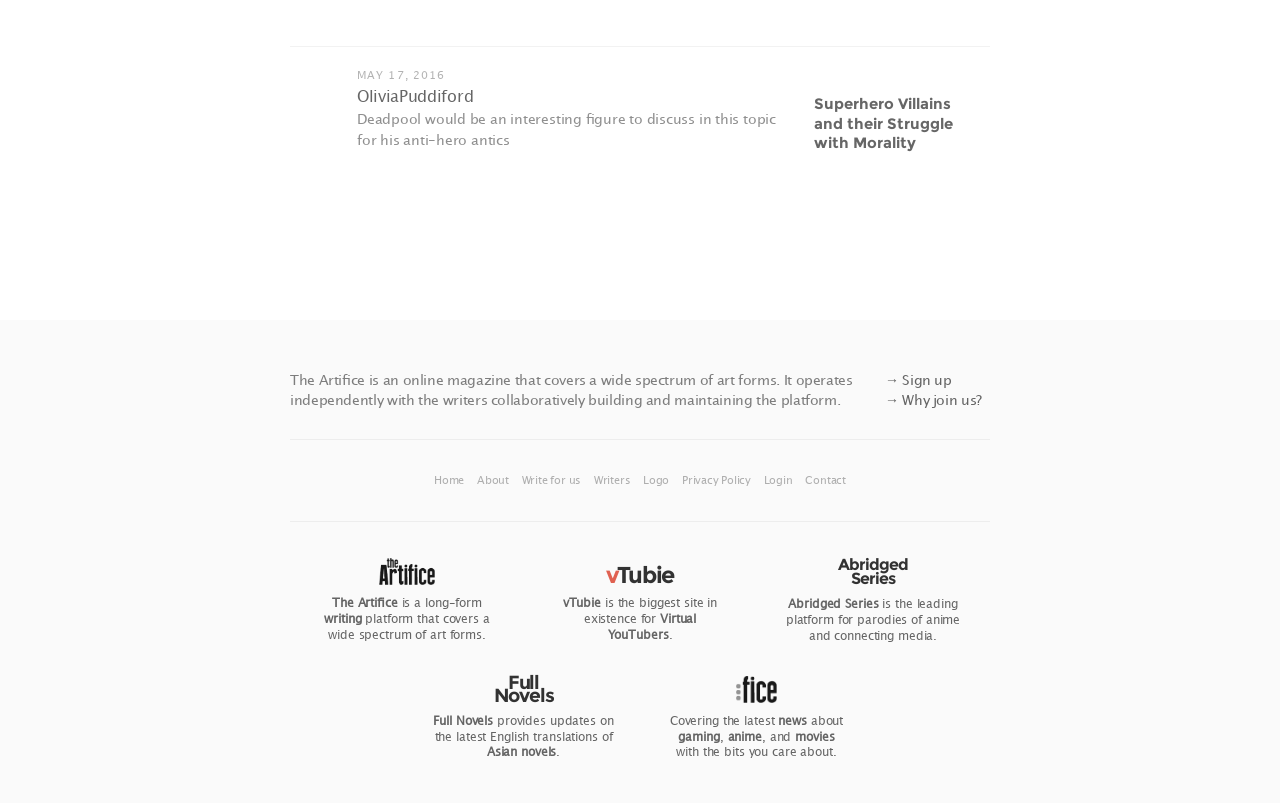Could you indicate the bounding box coordinates of the region to click in order to complete this instruction: "Visit the 'Home' page".

[0.339, 0.589, 0.365, 0.606]